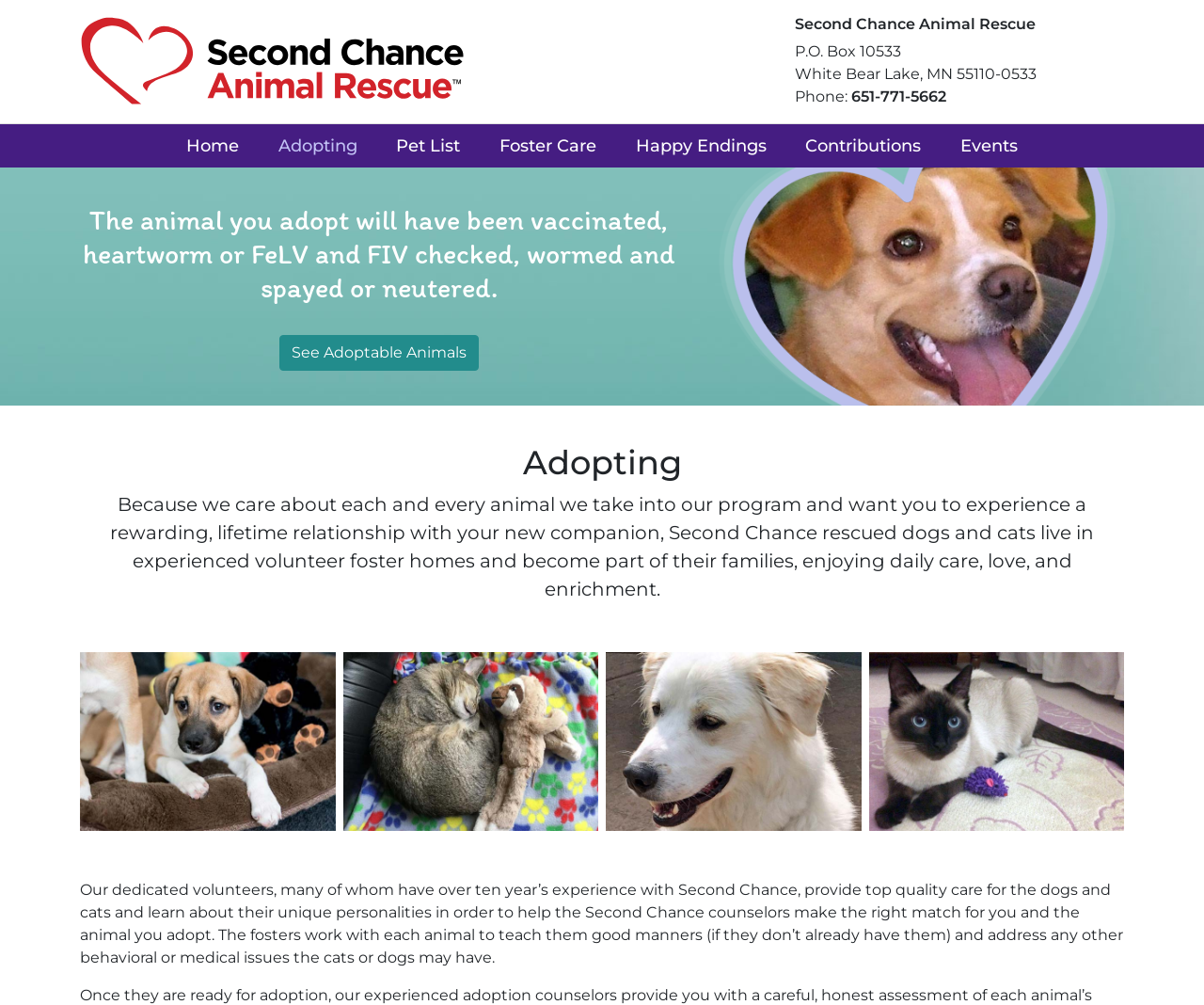Give a one-word or short phrase answer to this question: 
What is the address of Second Chance Animal Rescue?

P.O. Box 10533, White Bear Lake, MN 55110-0533